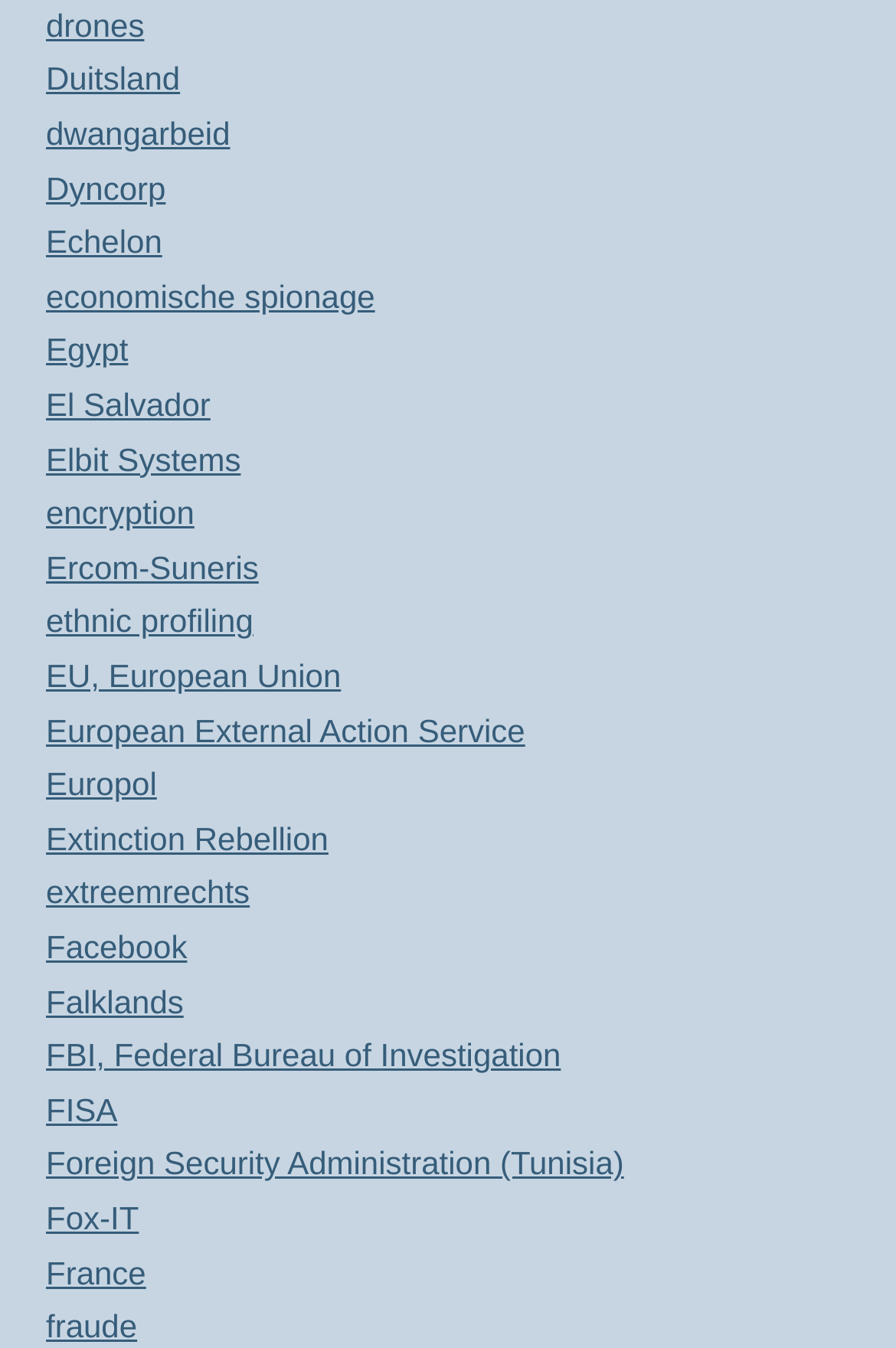How many links are related to countries?
Please answer the question with a single word or phrase, referencing the image.

at least 5